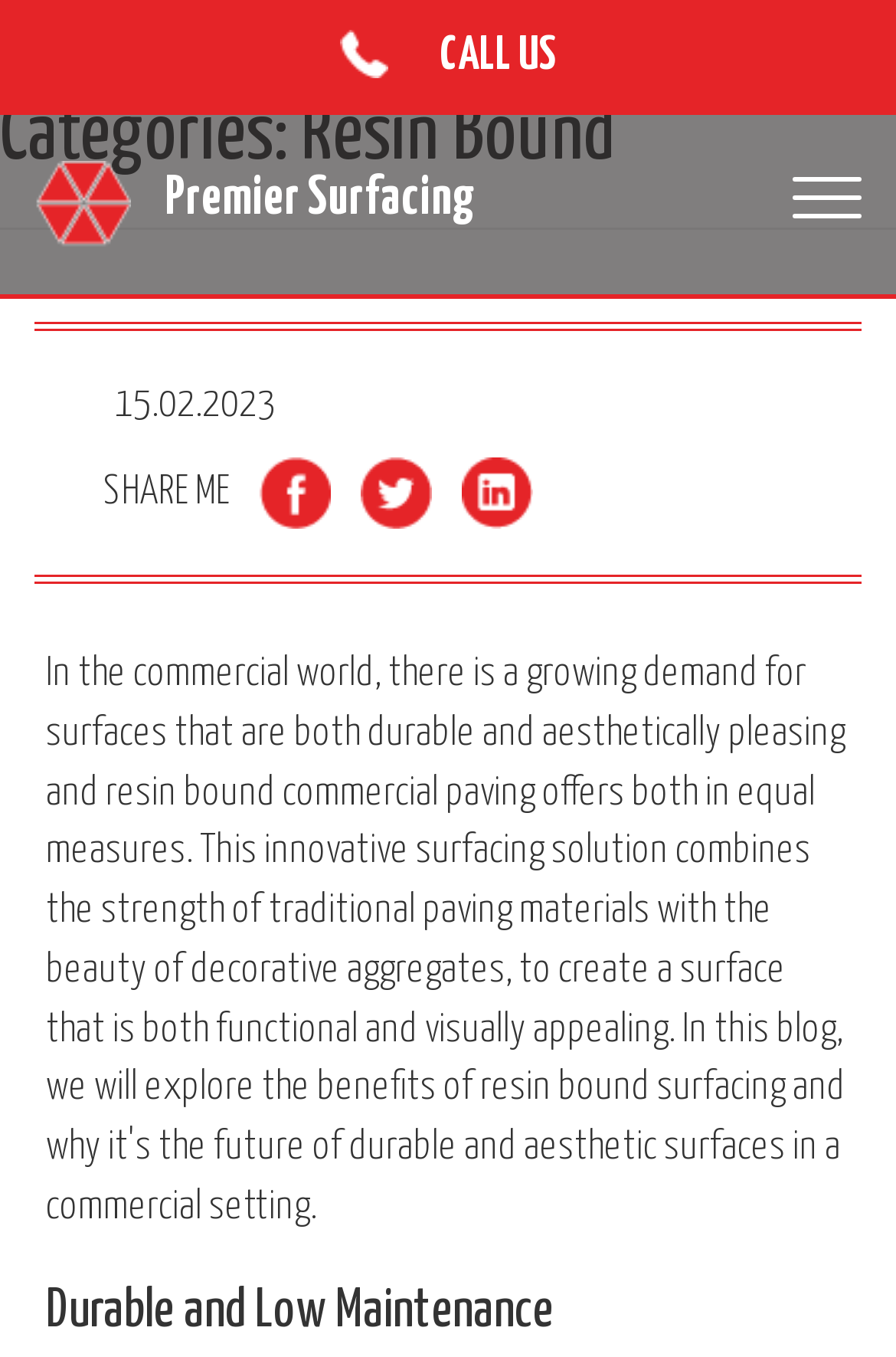What is the benefit of the resin bound?
By examining the image, provide a one-word or phrase answer.

Durable and Low Maintenance